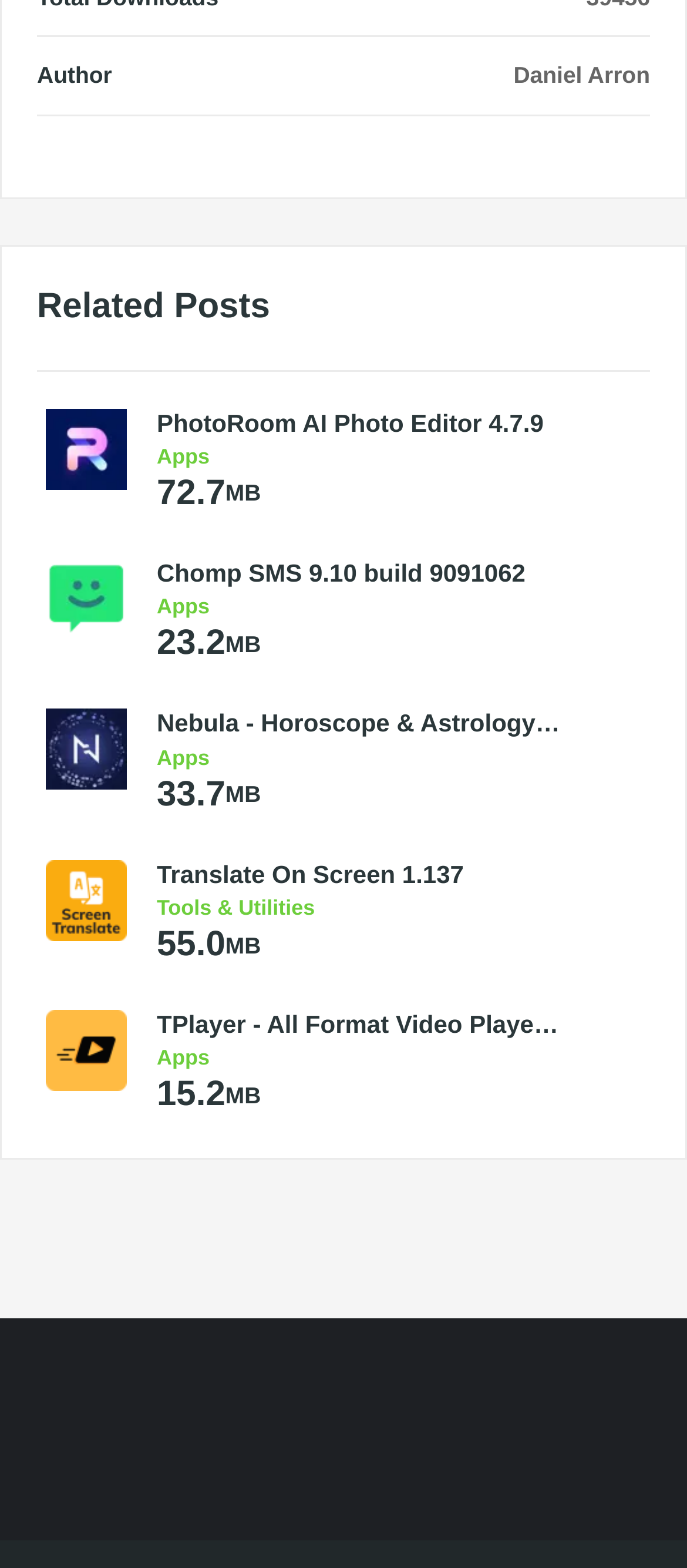Please provide a brief answer to the following inquiry using a single word or phrase:
How many apps are from the 'Apps' category?

4